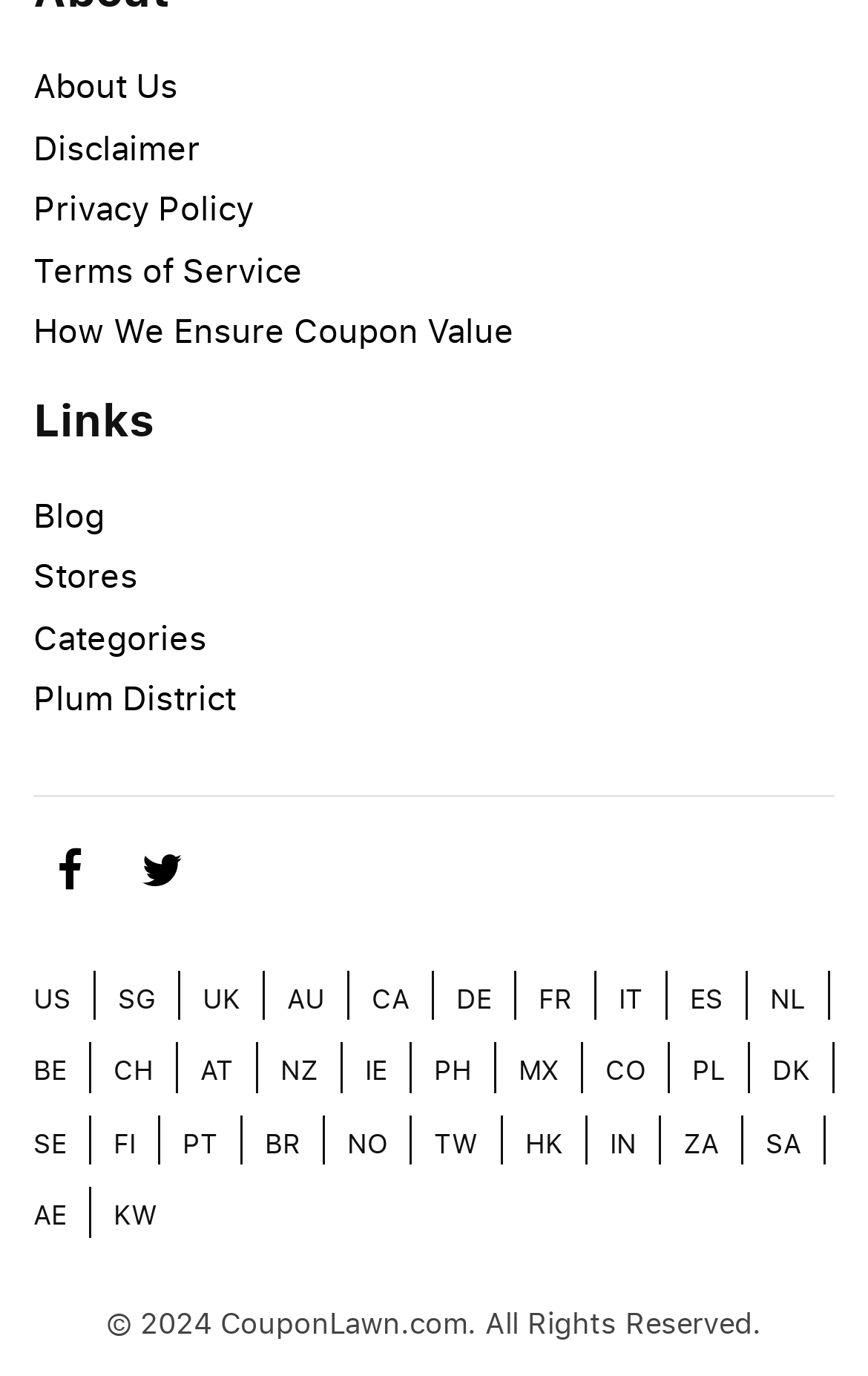From the given element description: "Terms of Service", find the bounding box for the UI element. Provide the coordinates as four float numbers between 0 and 1, in the order [left, top, right, bottom].

[0.038, 0.179, 0.349, 0.212]